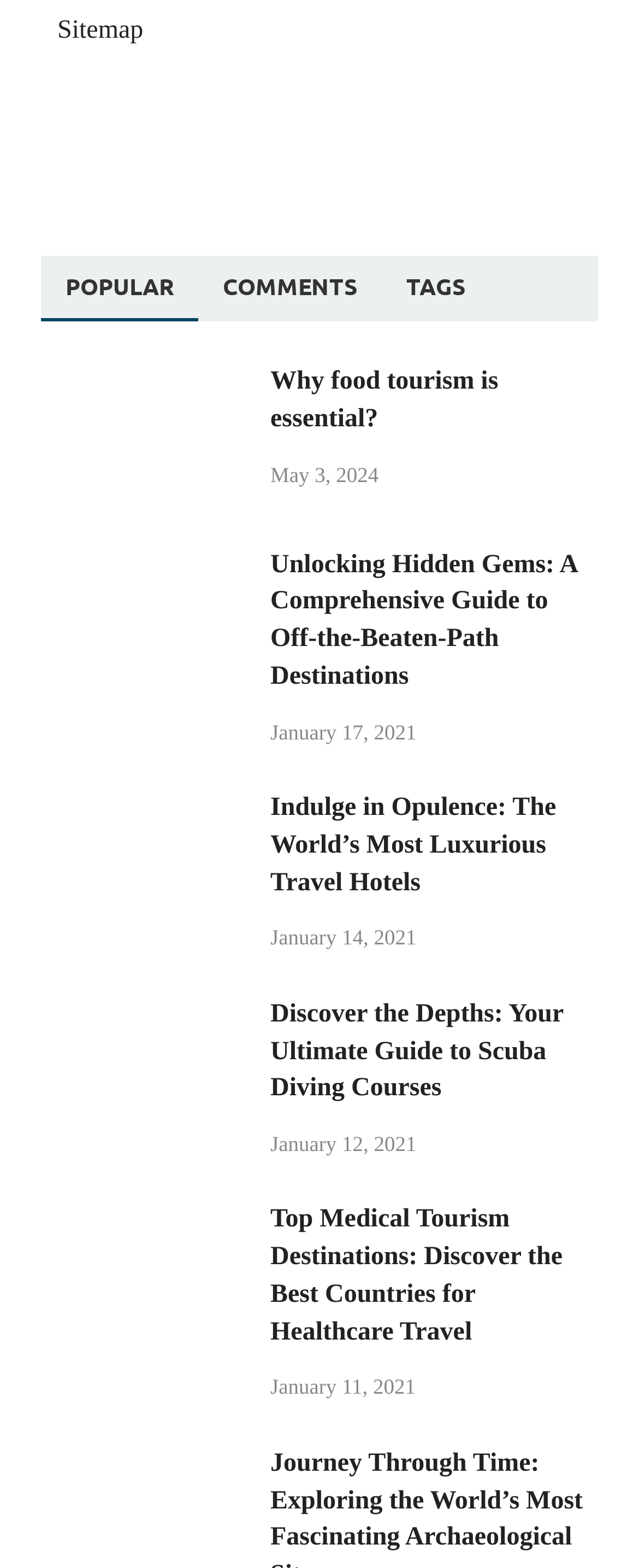Locate the bounding box of the UI element with the following description: "Popular".

[0.064, 0.163, 0.31, 0.203]